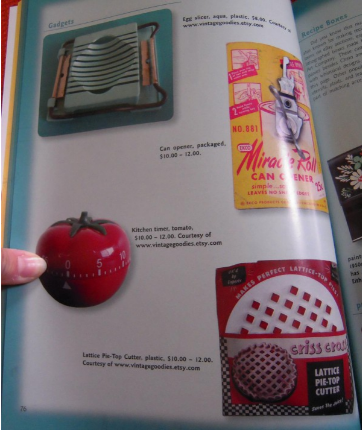Provide an in-depth description of the image.

The image showcases a colorful presentation of vintage kitchen gadgets. On the left, an egg slicer in aqua plastic is featured prominently, perfect for creating uniform slices of hard-boiled eggs. Beside it is a packaged can opener labeled "Miracle Roll Can Opener," reflecting the mid-20th century design aesthetic, priced at $10.00 to $12.00. Below the can opener, a cheerful tomato-shaped kitchen timer adds a playful touch to the display, echoing a sense of nostalgia for old-fashioned cooking tools, also priced within the same range. Completing the collection is a lattice pie-top cutter, an essential for creating decorative pie crusts, shown with its vibrant packaging. The overall layout emphasizes both functionality and charm, inviting the viewer to appreciate these unique and practical items for the kitchen.